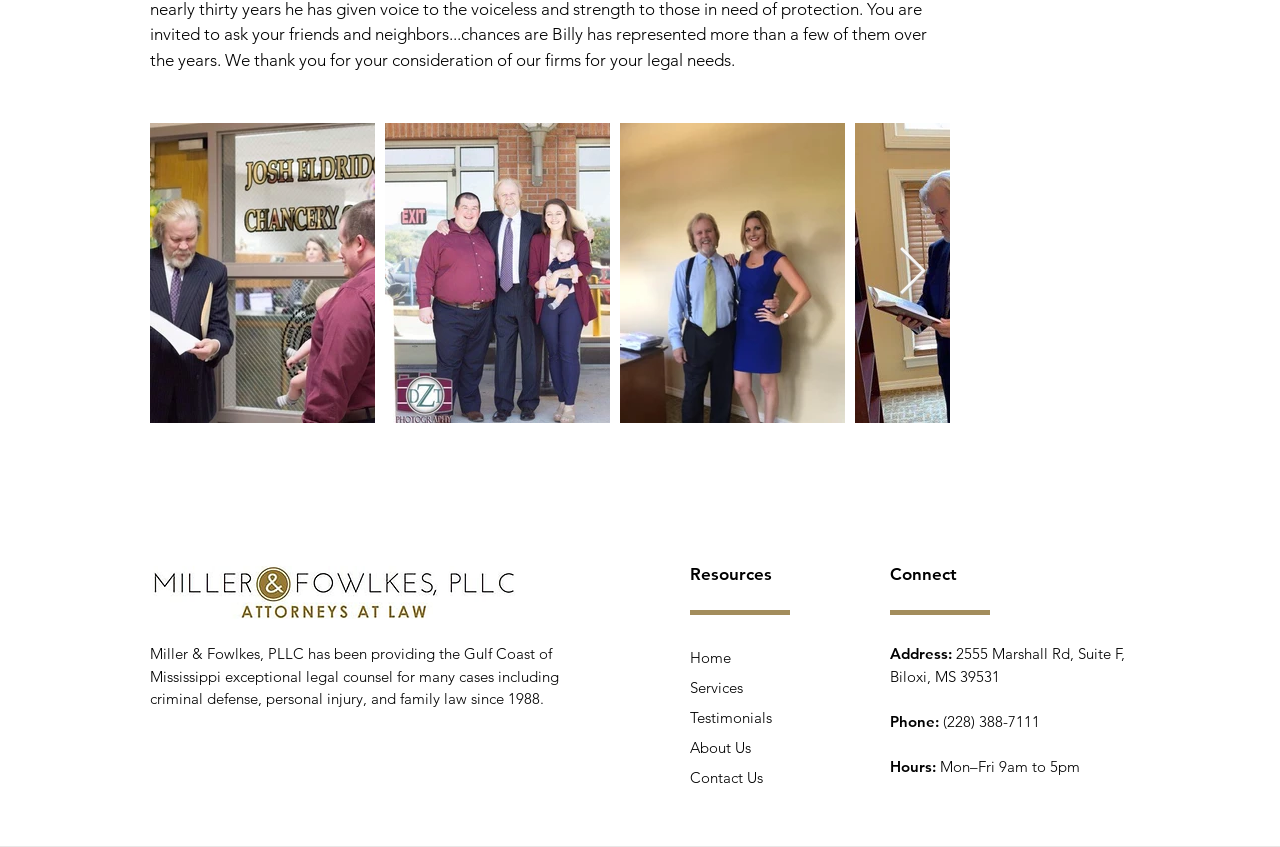Determine the bounding box for the UI element described here: "Contact Us".

[0.539, 0.907, 0.596, 0.929]